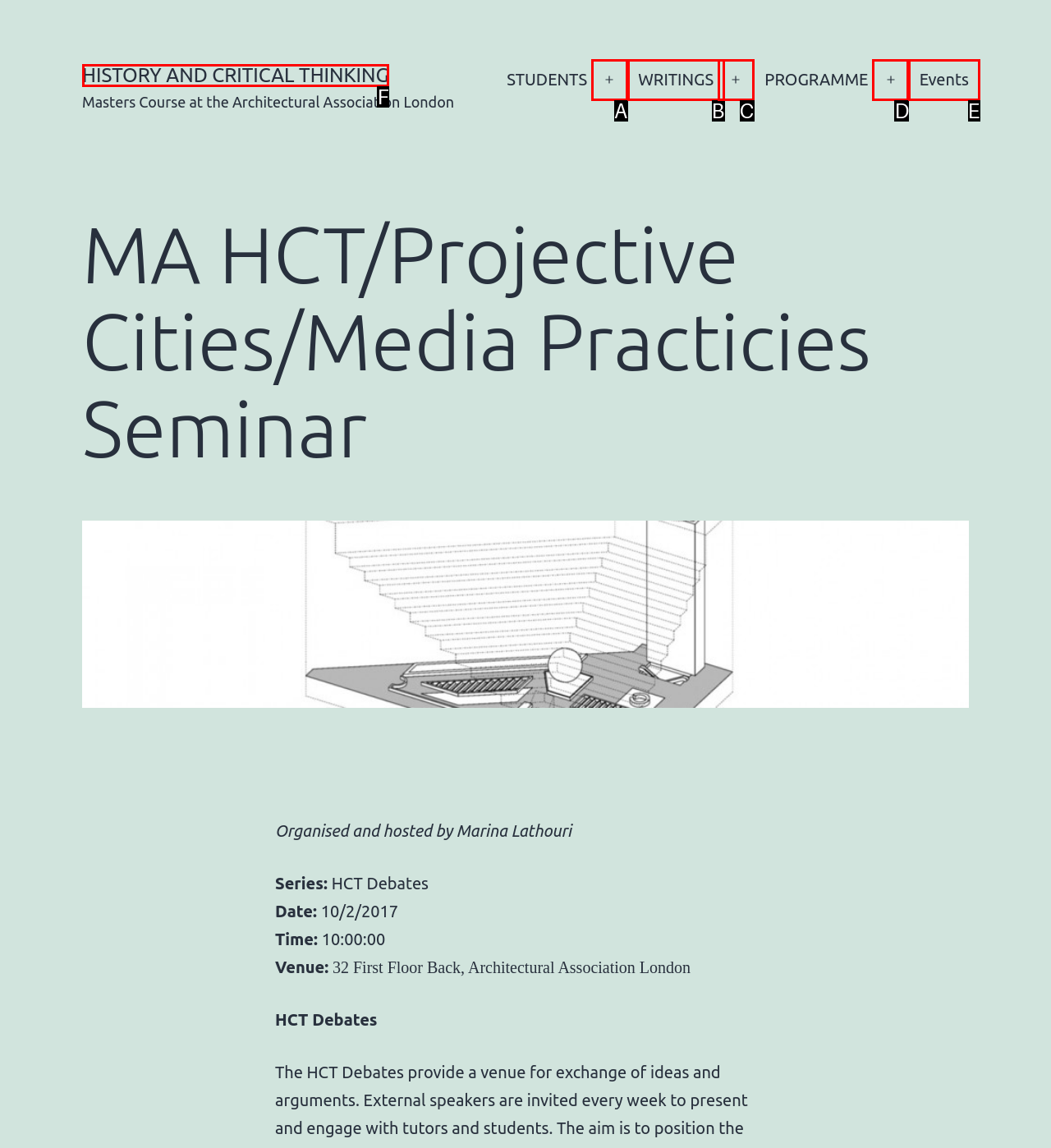Find the option that fits the given description: Open menu
Answer with the letter representing the correct choice directly.

D